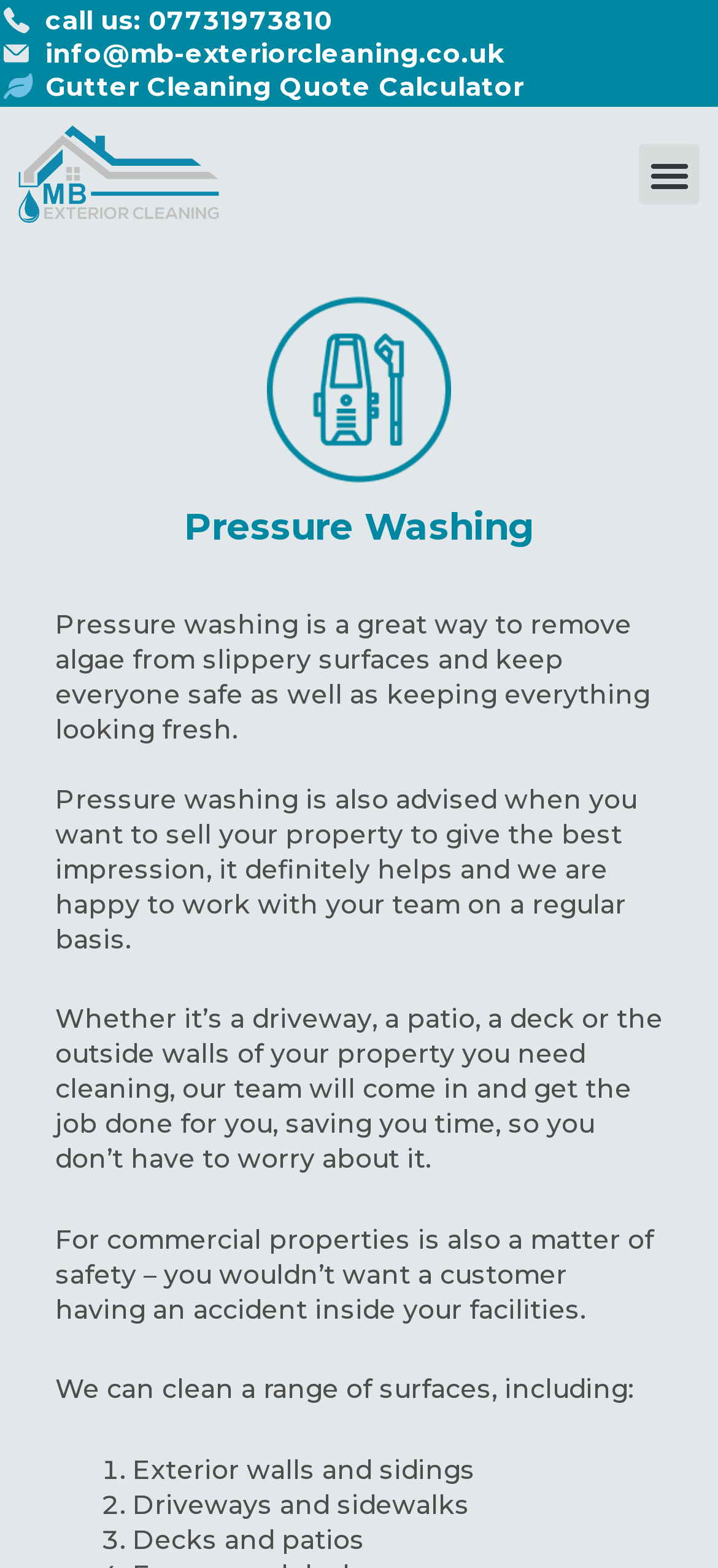What is the name of the company?
Could you answer the question in a detailed manner, providing as much information as possible?

I found the company name by looking at the image element with the description 'MB Exterior Cleaning logo' which is located at the top of the page.